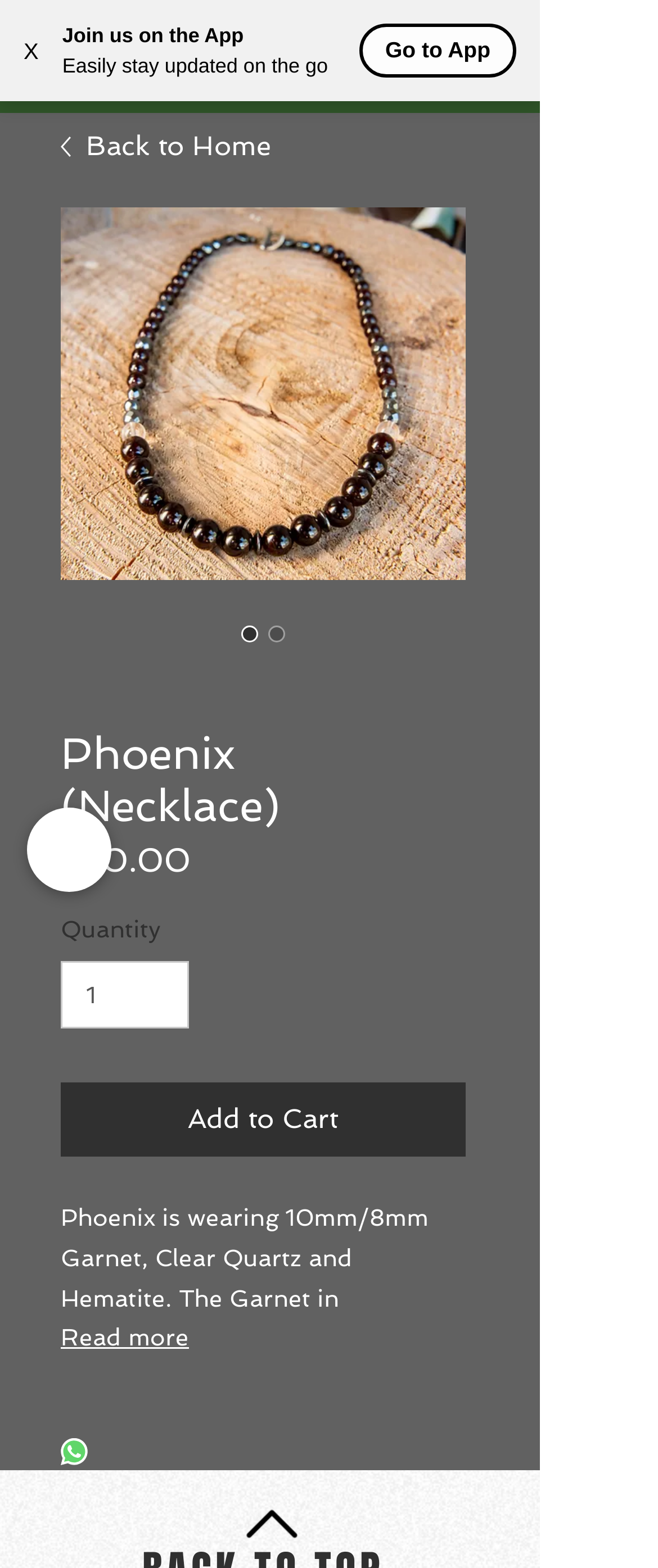Identify the bounding box coordinates necessary to click and complete the given instruction: "Go to App".

[0.585, 0.024, 0.745, 0.04]